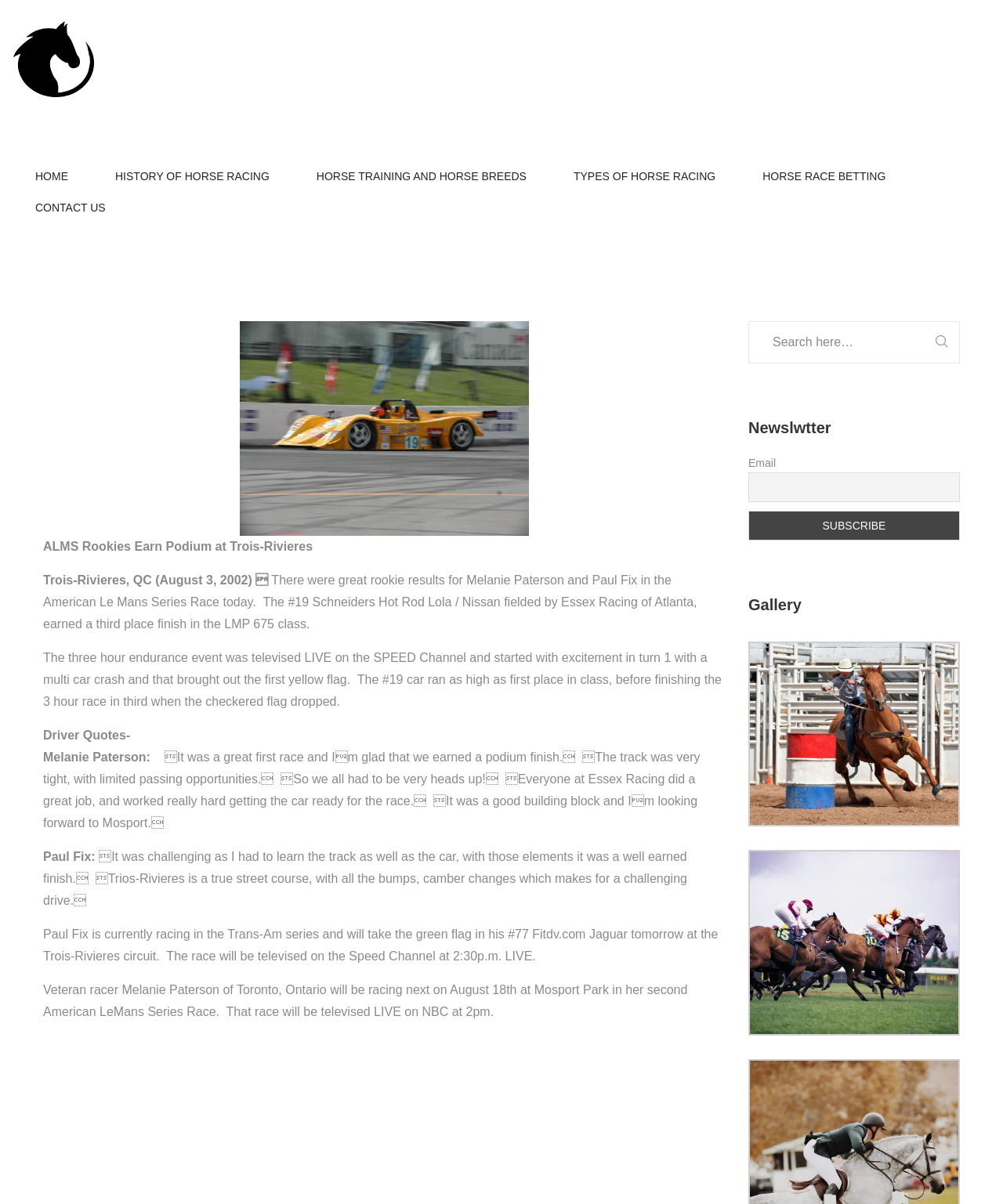What is the name of the racing series mentioned in the article?
Please use the visual content to give a single word or phrase answer.

American Le Mans Series